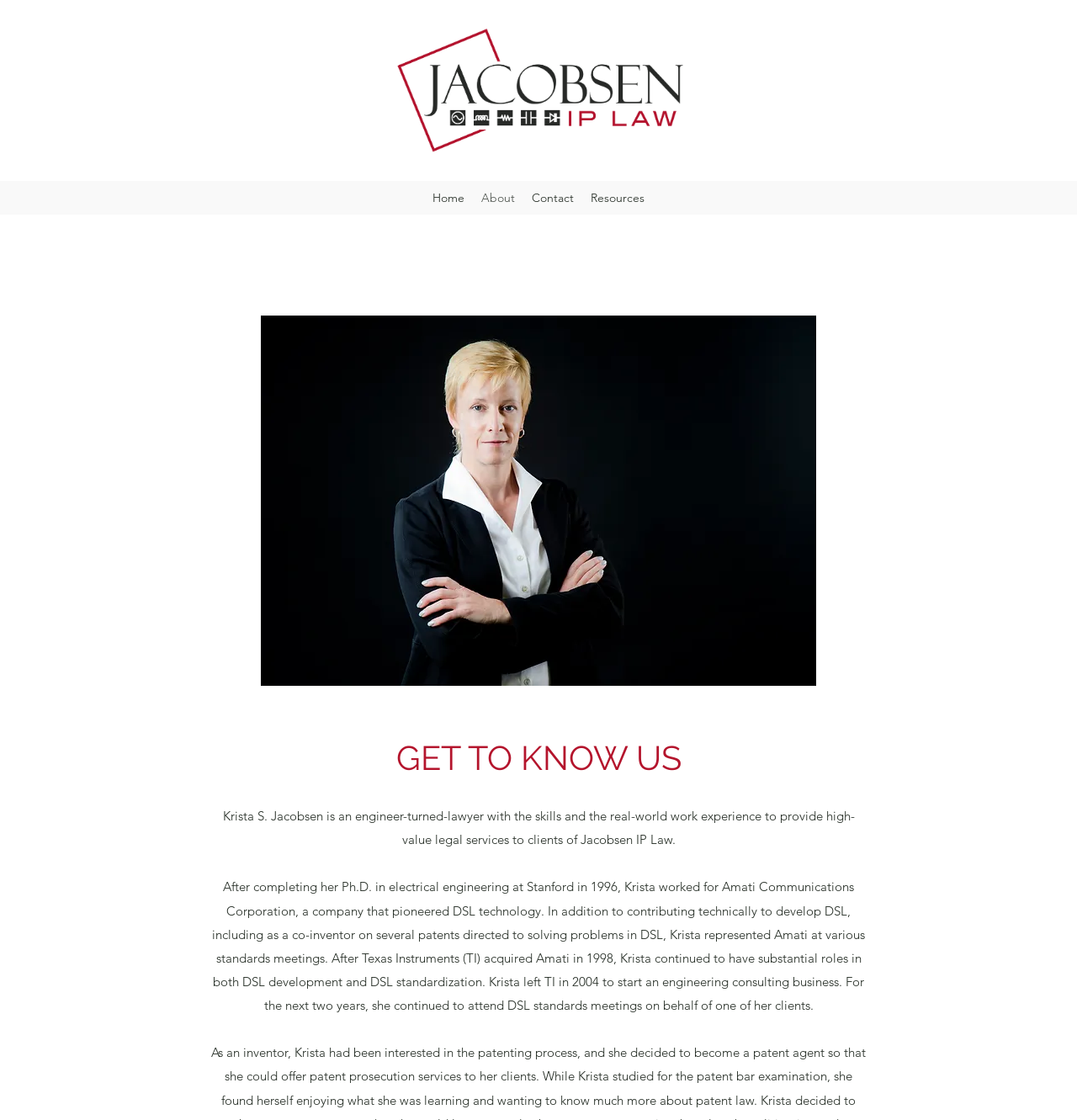Locate the bounding box coordinates for the element described below: "Home". The coordinates must be four float values between 0 and 1, formatted as [left, top, right, bottom].

[0.394, 0.165, 0.439, 0.188]